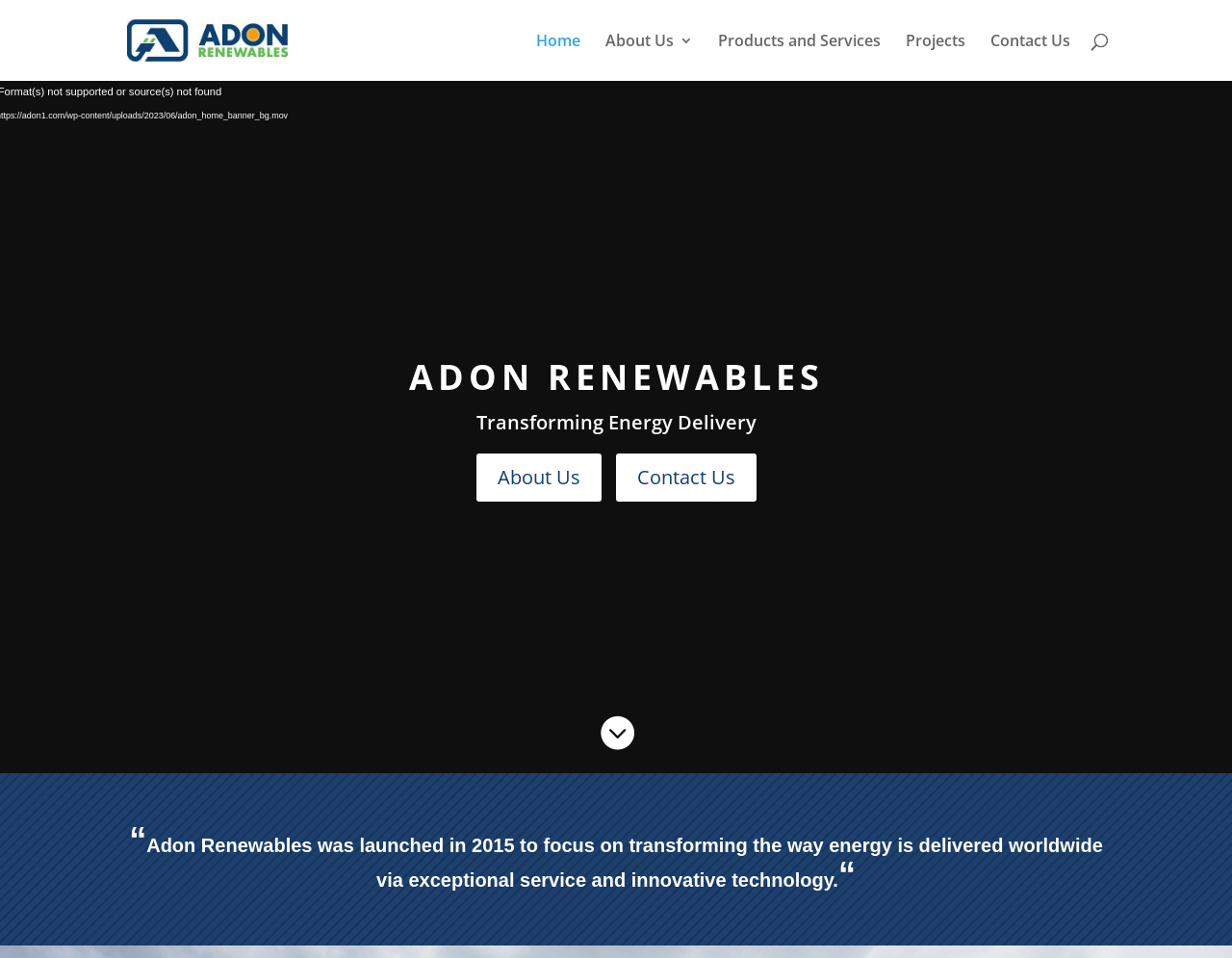Find the bounding box coordinates for the area that should be clicked to accomplish the instruction: "Click on the 'Adon Renewables' logo".

[0.103, 0.011, 0.285, 0.074]